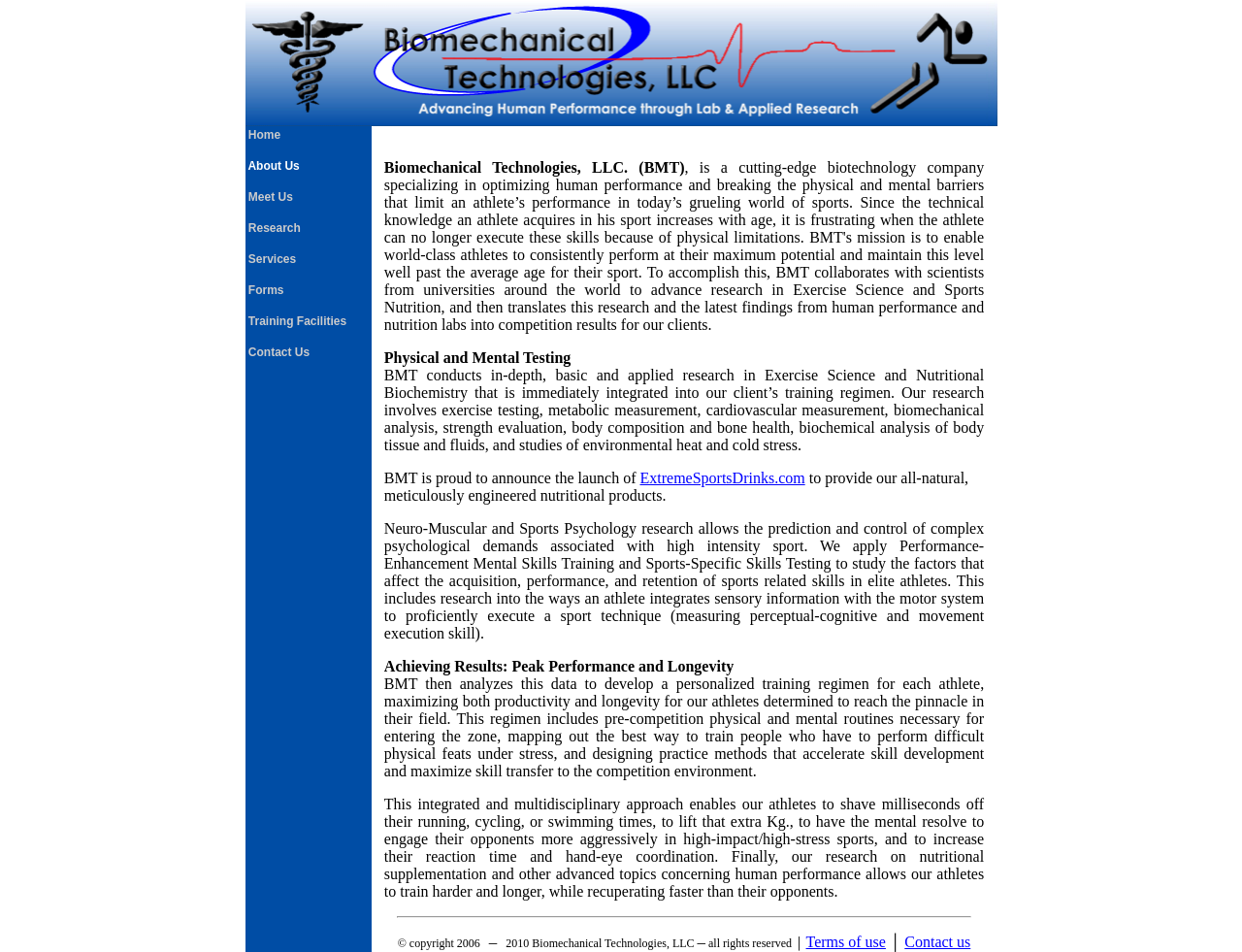What is the purpose of the company?
Respond to the question with a well-detailed and thorough answer.

Although the meta description is not directly visible on the webpage, it provides context about the company's purpose. Based on the content of the webpage, it can be inferred that the company is focused on developing technology for the diet and nutrition market, which is likely related to the sports industry.